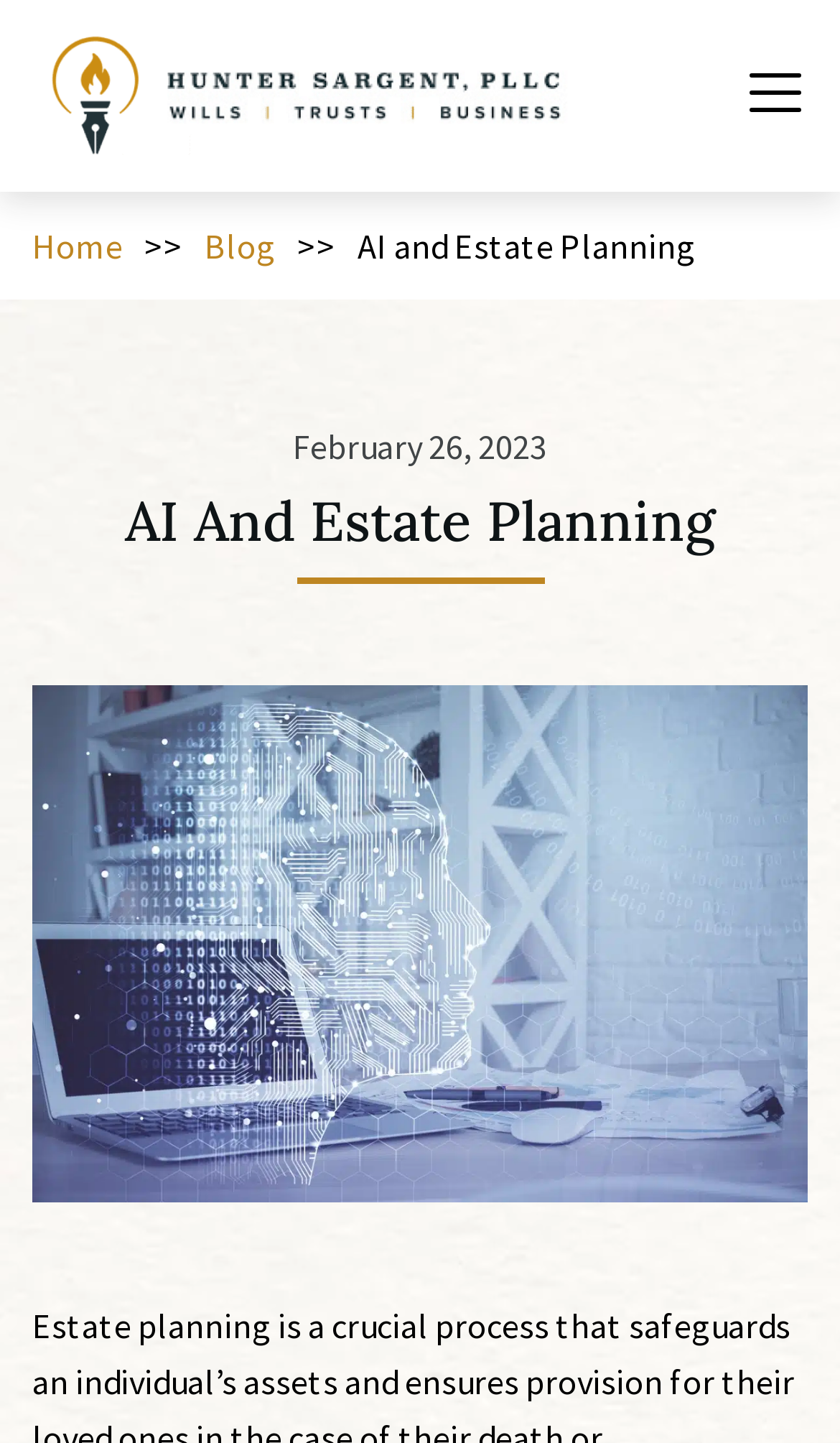What is the date mentioned on the webpage?
Look at the image and provide a short answer using one word or a phrase.

February 26, 2023